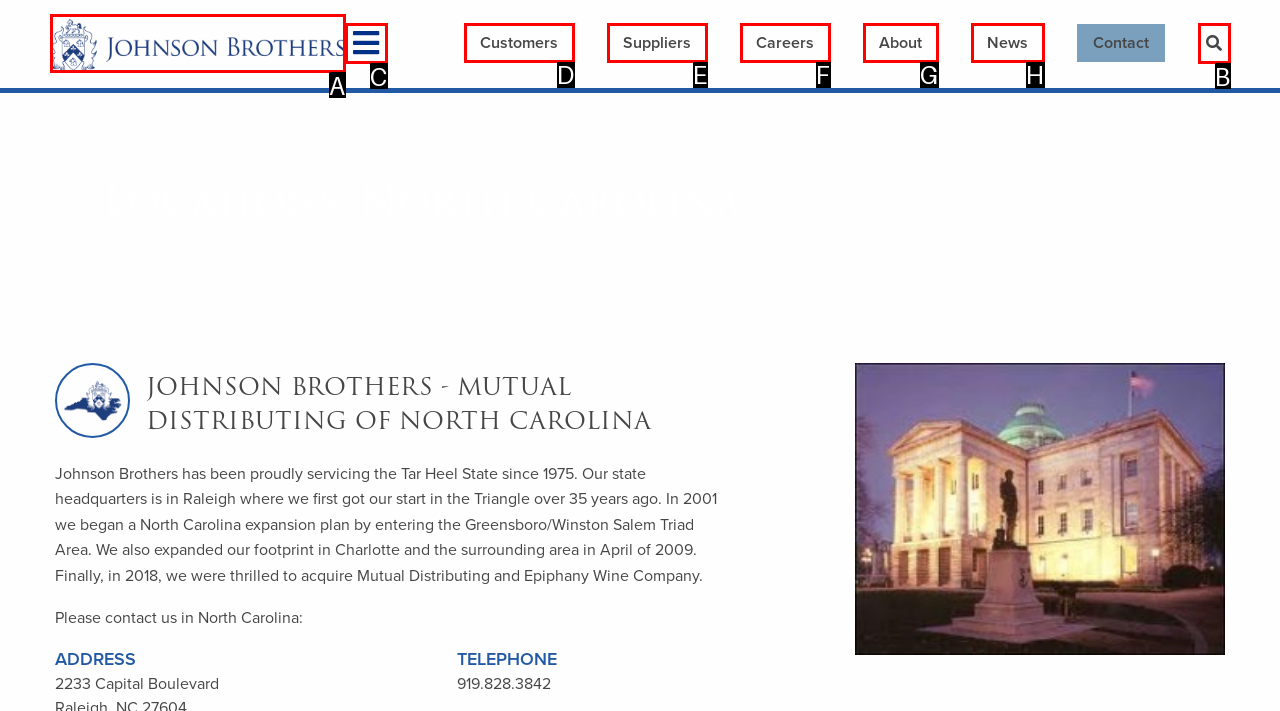Select the correct UI element to complete the task: Search for something
Please provide the letter of the chosen option.

B